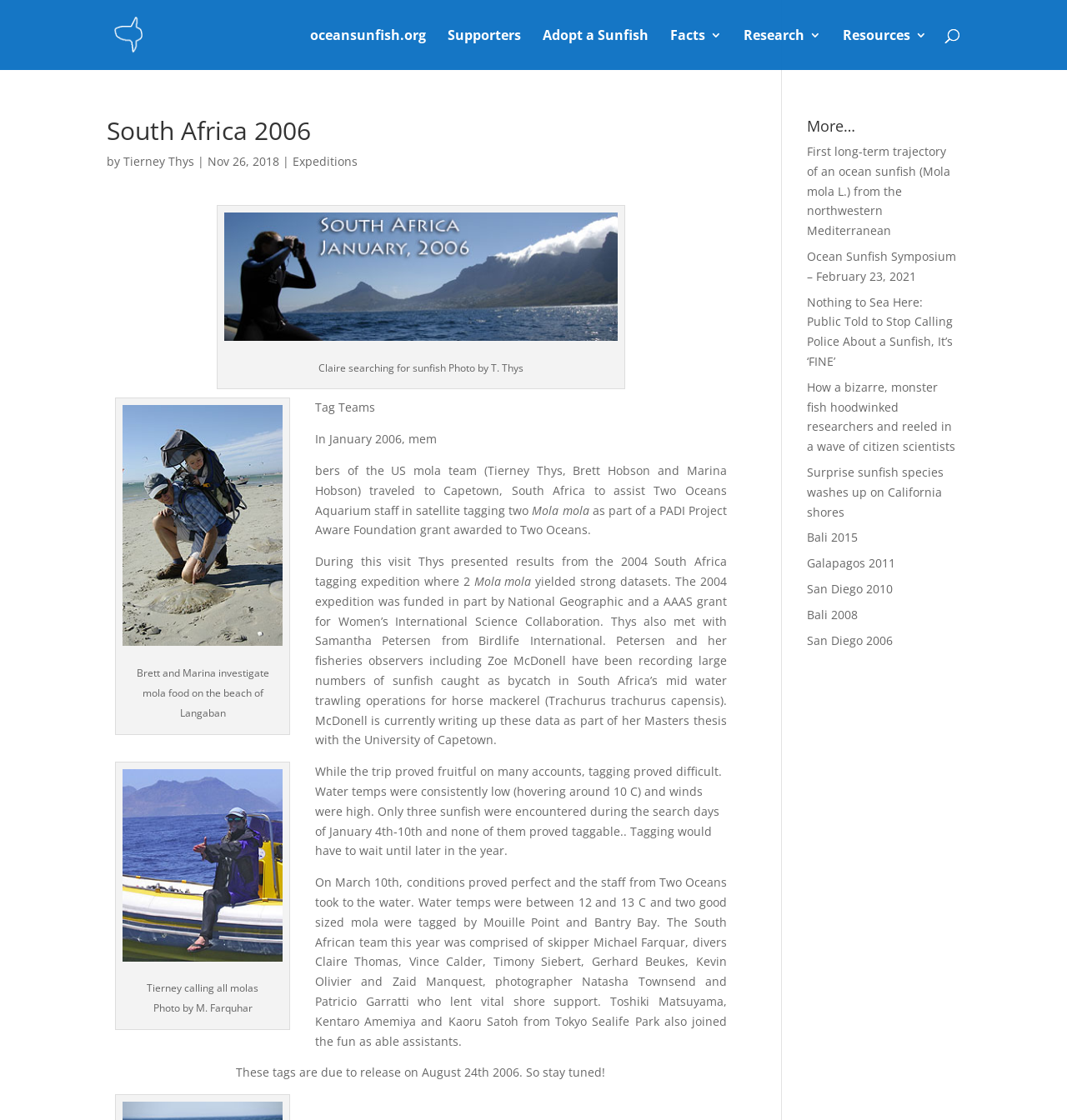Please locate the bounding box coordinates for the element that should be clicked to achieve the following instruction: "Watch on Youtube". Ensure the coordinates are given as four float numbers between 0 and 1, i.e., [left, top, right, bottom].

None